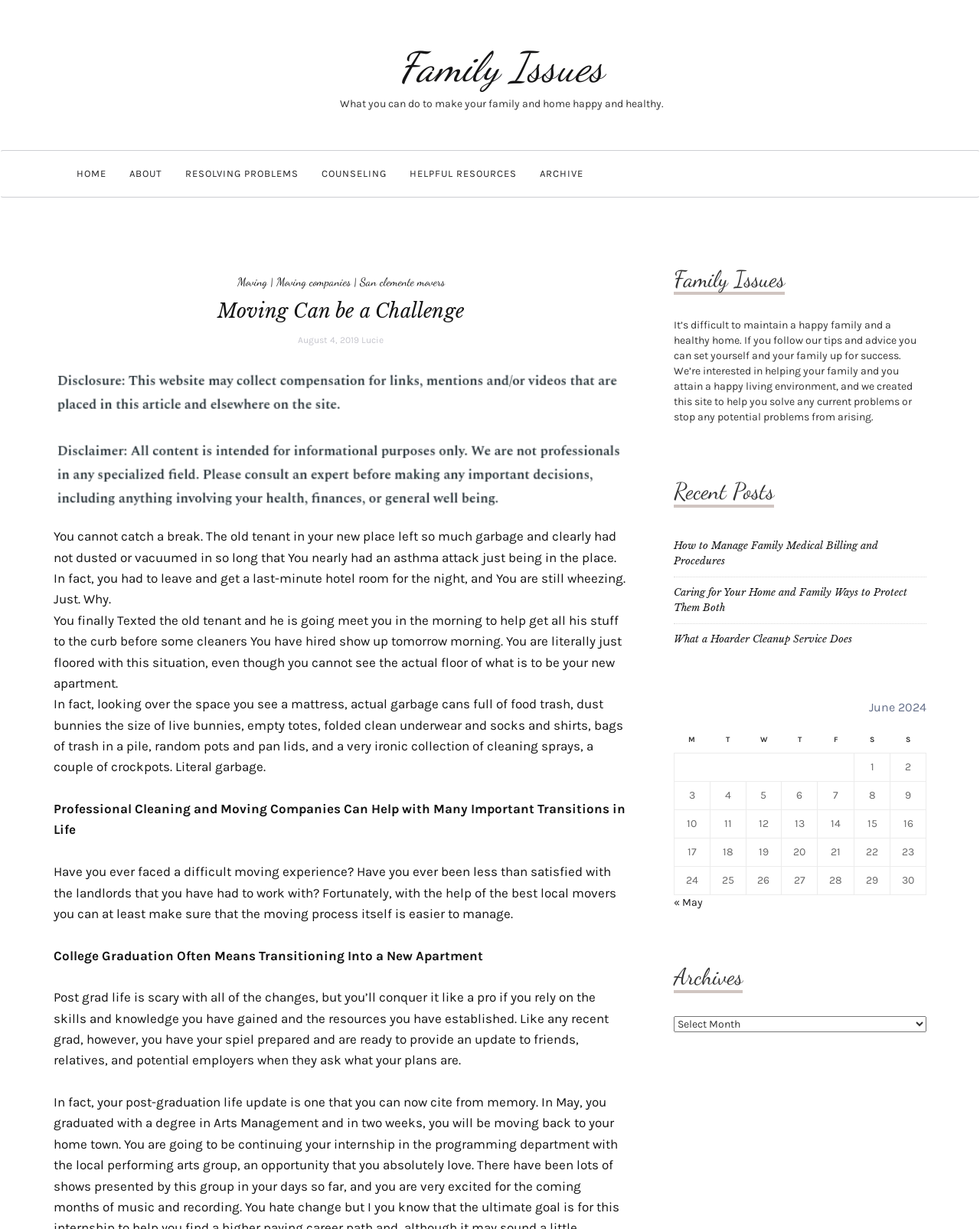Identify the bounding box coordinates of the region that should be clicked to execute the following instruction: "View the calendar for June 2024".

[0.688, 0.558, 0.945, 0.729]